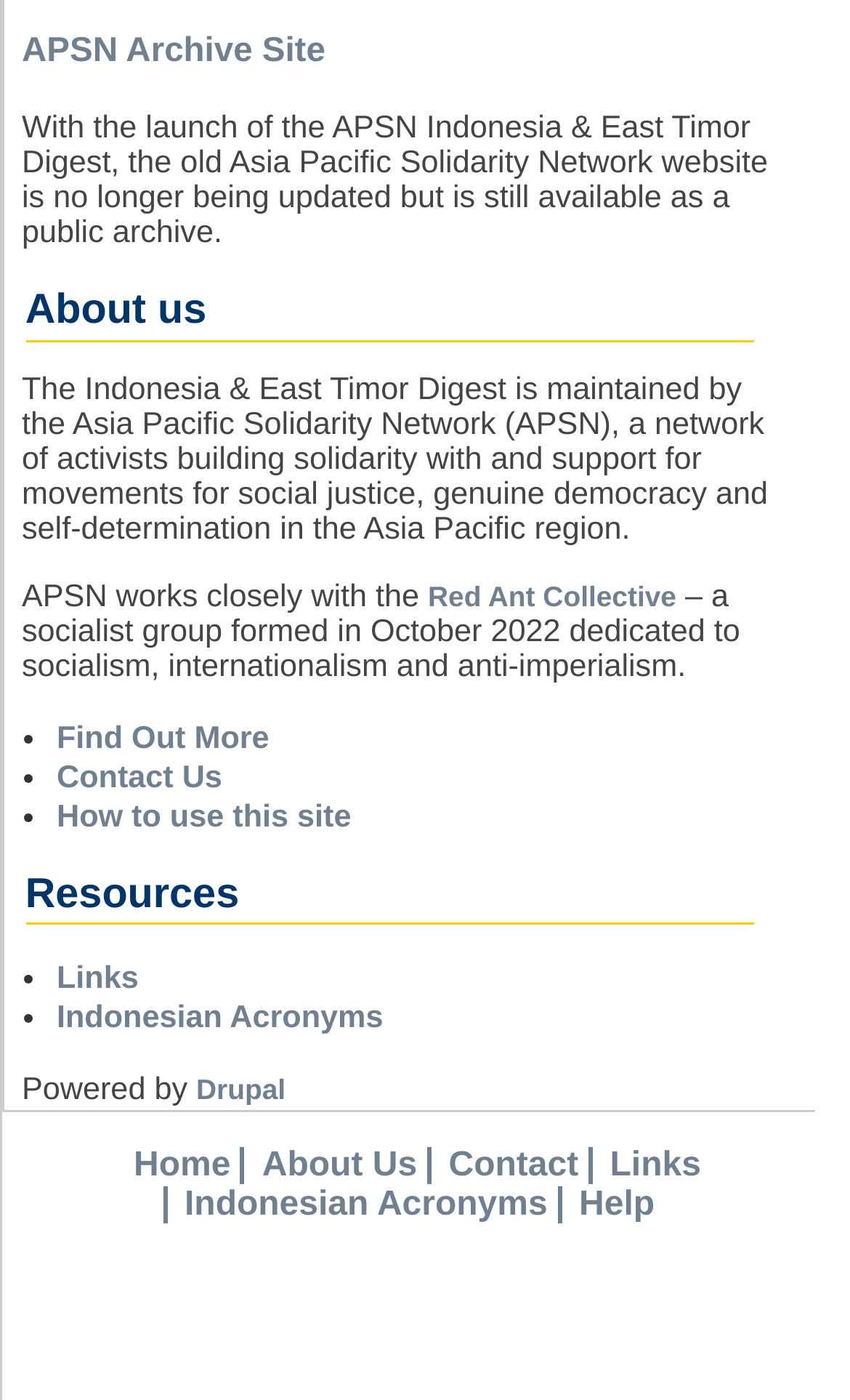For the given element description Contact Us, determine the bounding box coordinates of the UI element. The coordinates should follow the format (top-left x, top-left y, bottom-right x, bottom-right y) and be within the range of 0 to 1.

[0.067, 0.543, 0.261, 0.568]